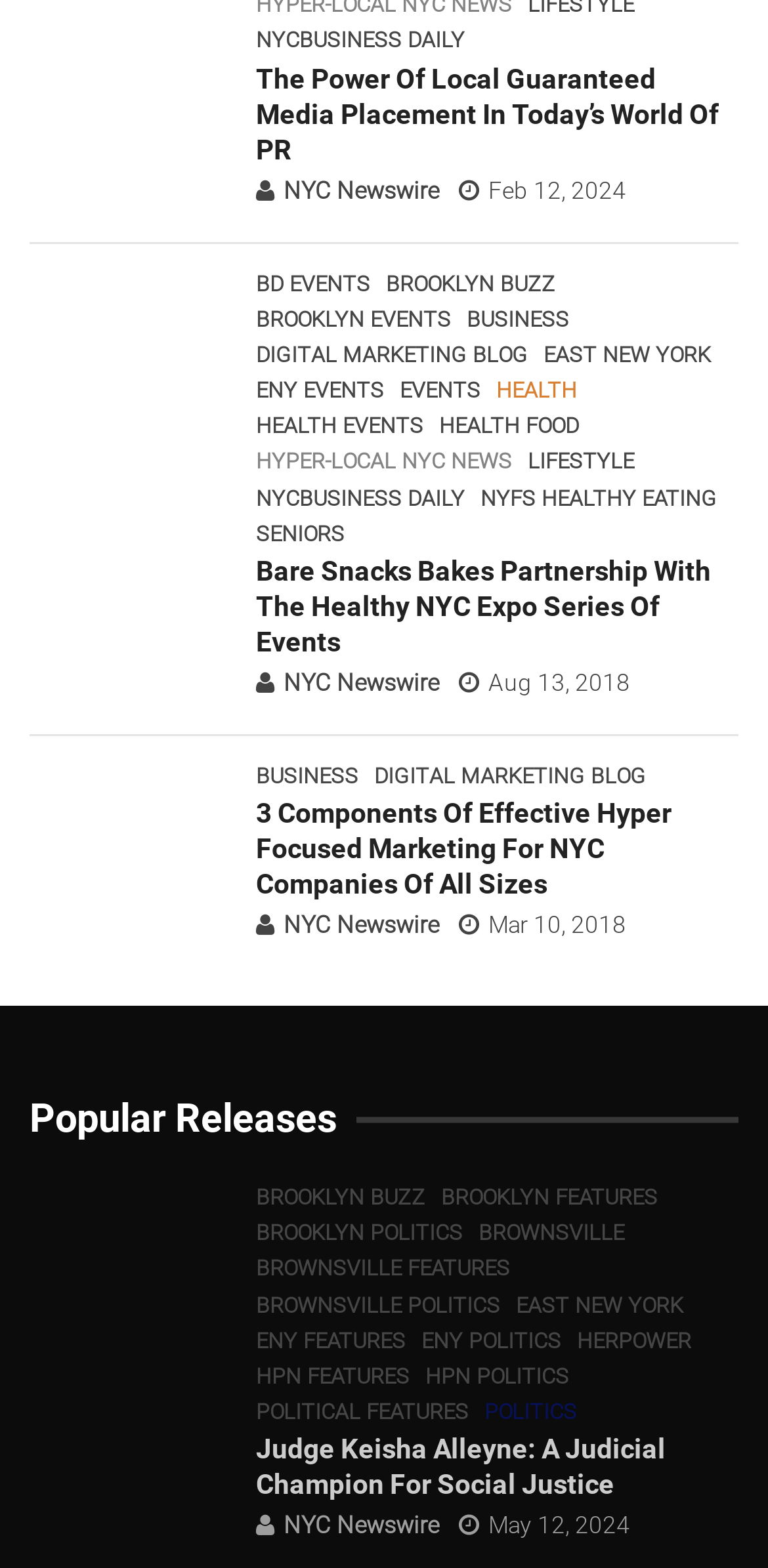Identify the bounding box coordinates of the region that should be clicked to execute the following instruction: "Click on 'NYCBUSINESS DAILY'".

[0.333, 0.016, 0.605, 0.038]